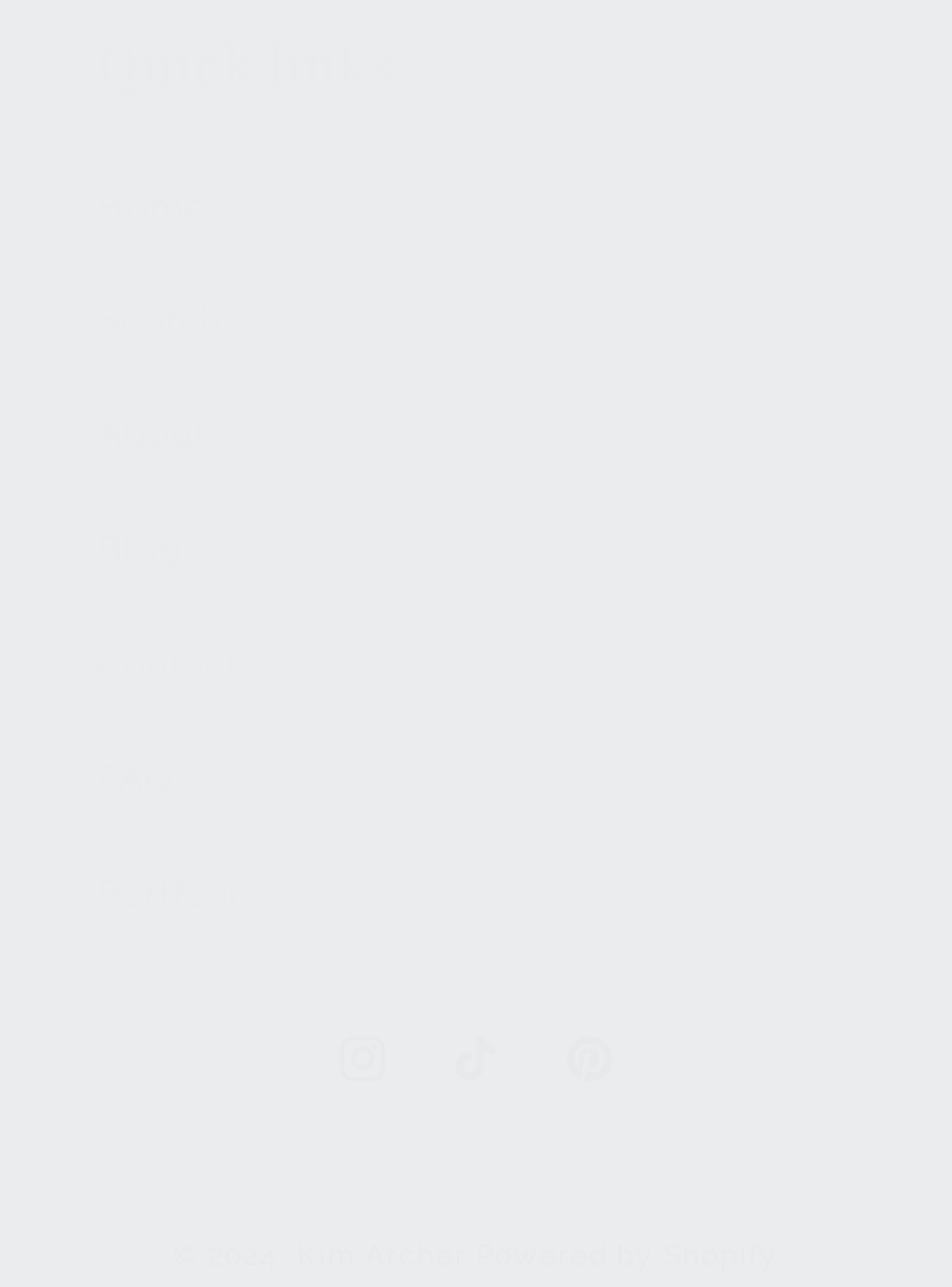What is the first link in the quick links section?
Answer the question with a single word or phrase by looking at the picture.

Home